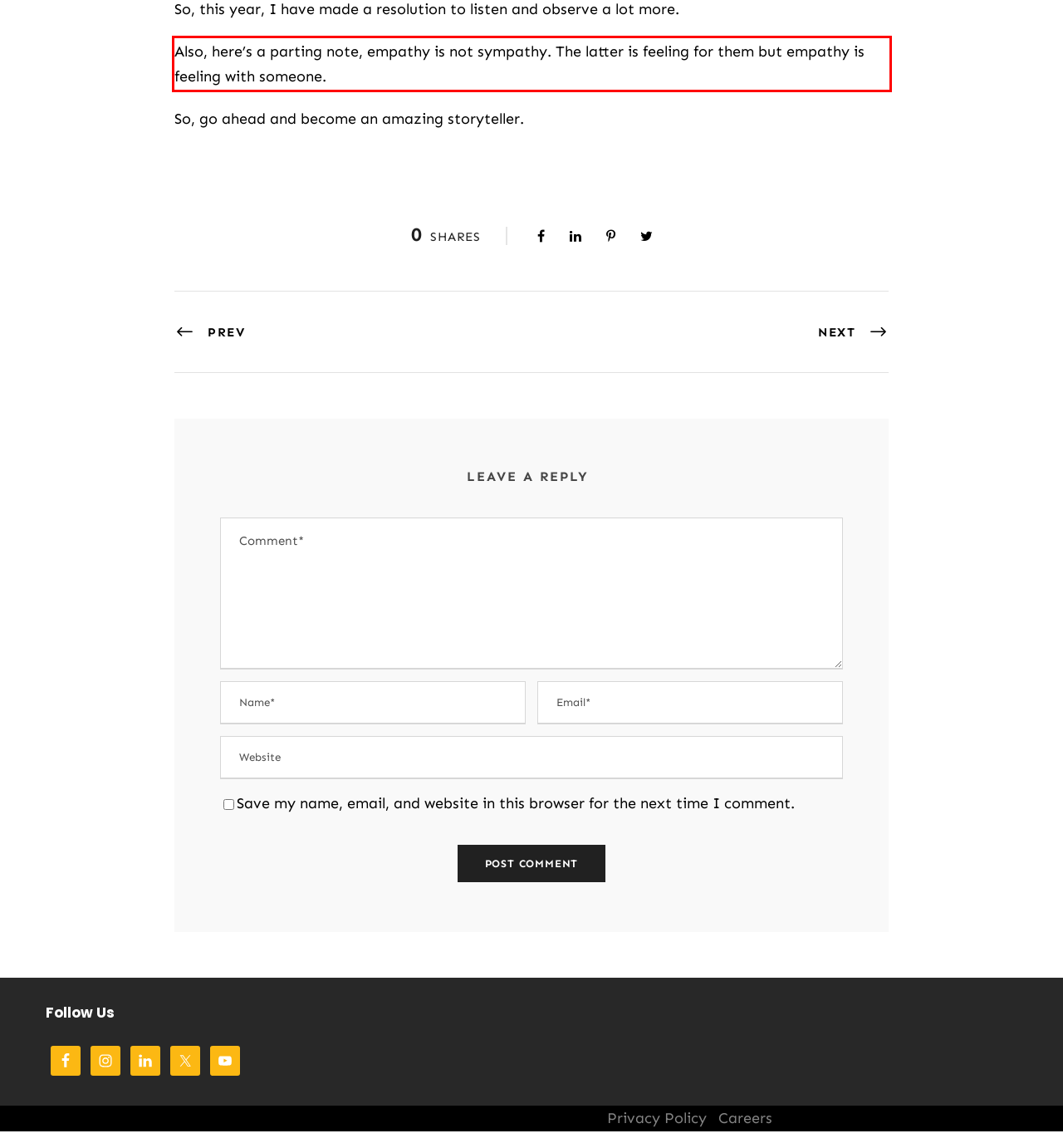Look at the webpage screenshot and recognize the text inside the red bounding box.

Also, here’s a parting note, empathy is not sympathy. The latter is feeling for them but empathy is feeling with someone.